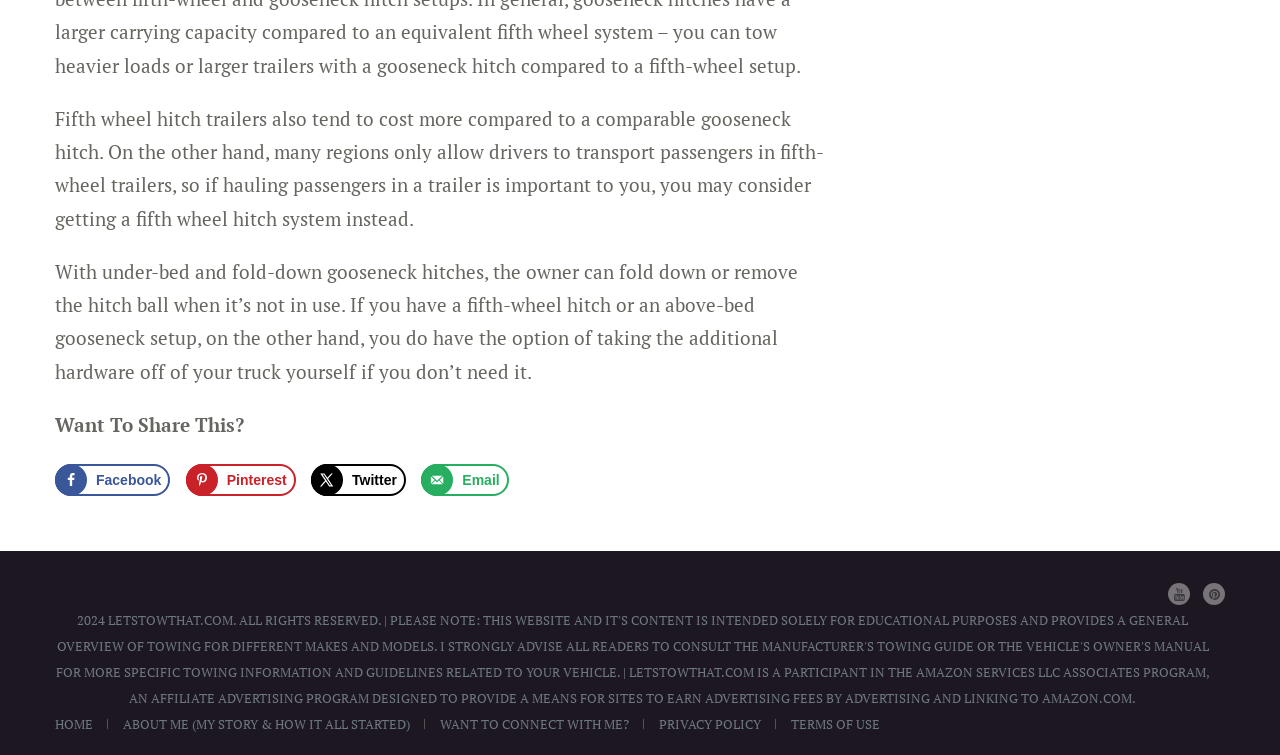Please locate the clickable area by providing the bounding box coordinates to follow this instruction: "Save to Pinterest".

[0.145, 0.614, 0.231, 0.657]